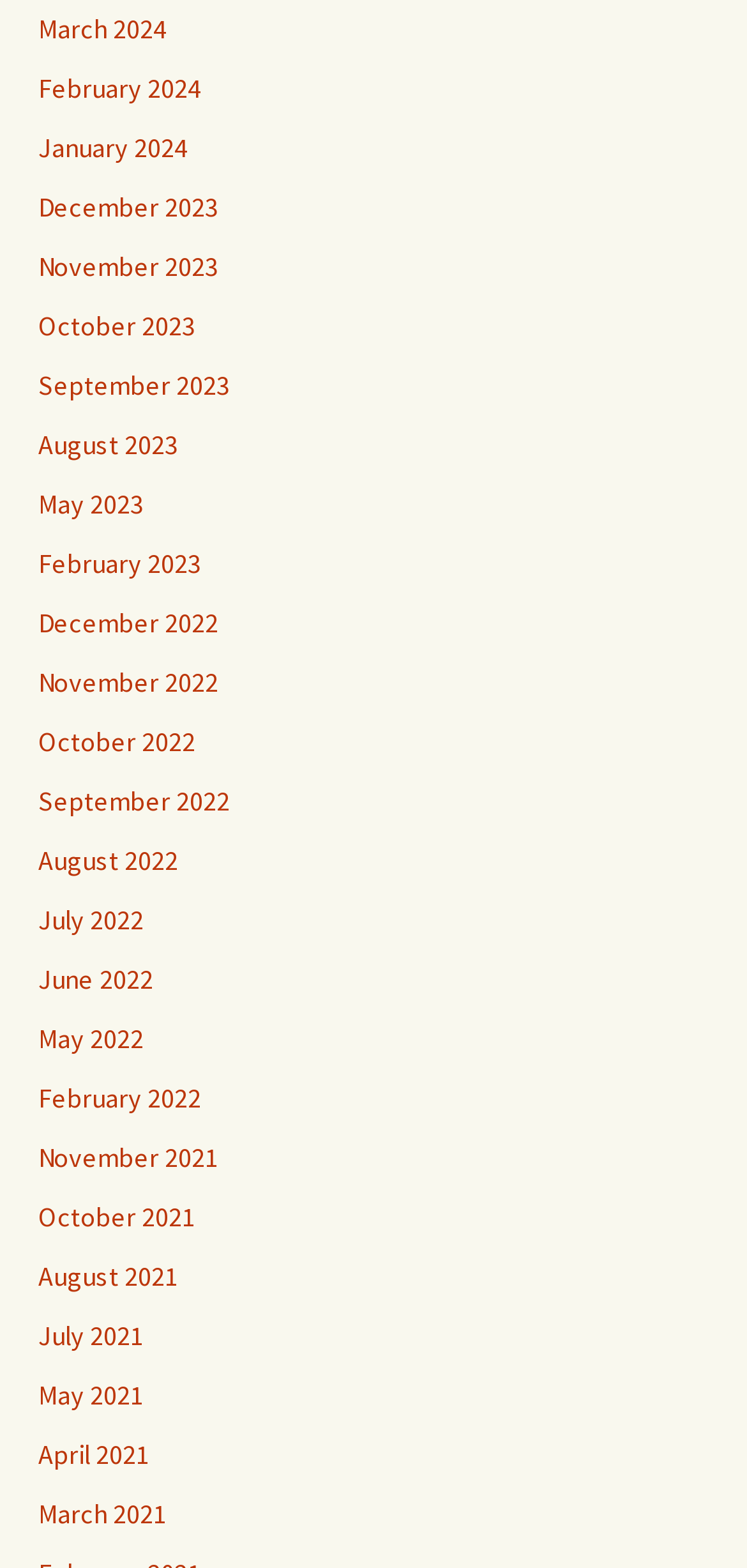Locate the bounding box coordinates of the element to click to perform the following action: 'Check August 2021'. The coordinates should be given as four float values between 0 and 1, in the form of [left, top, right, bottom].

[0.051, 0.803, 0.238, 0.825]